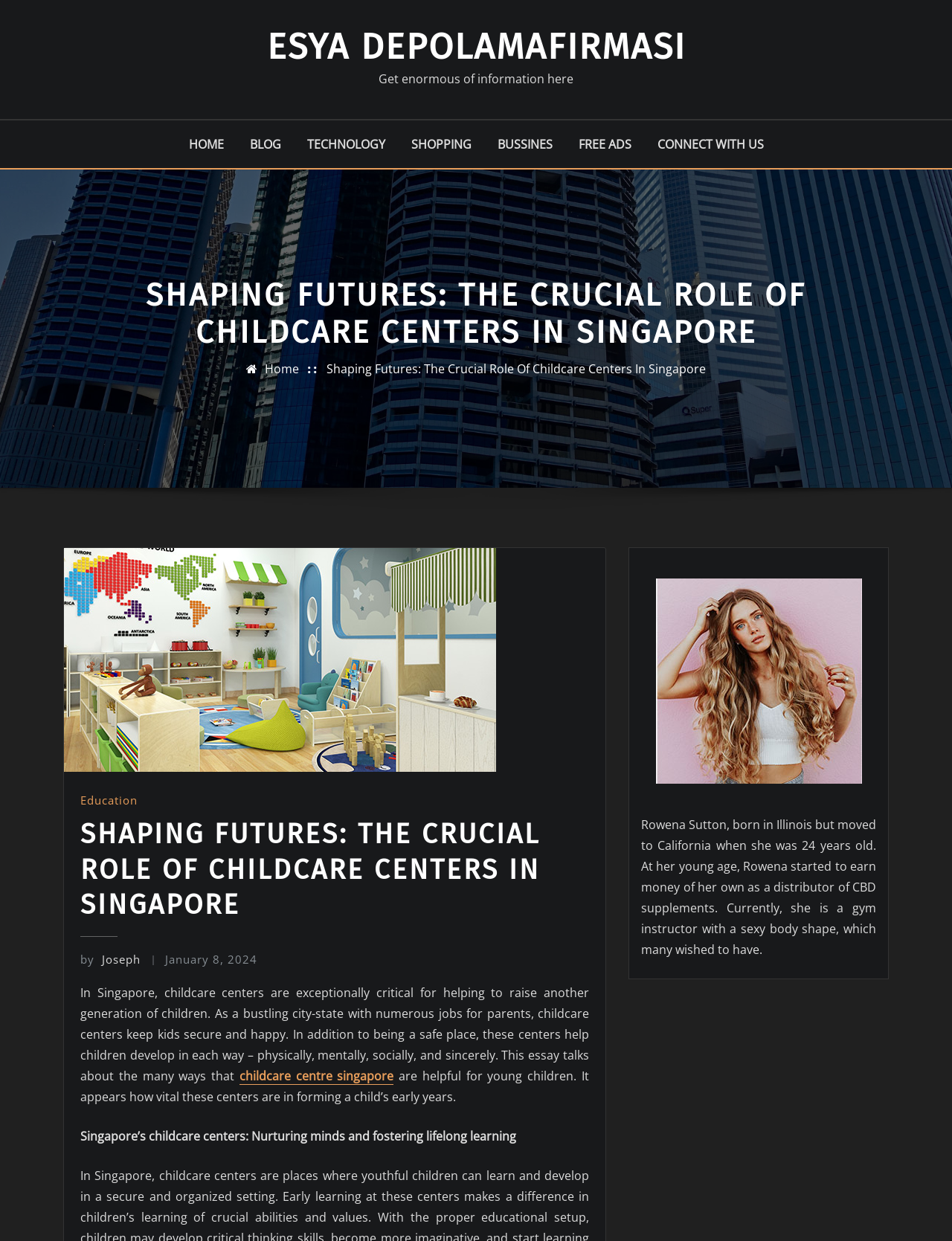Please find and report the bounding box coordinates of the element to click in order to perform the following action: "Click on the 'HOME' link". The coordinates should be expressed as four float numbers between 0 and 1, in the format [left, top, right, bottom].

[0.198, 0.108, 0.235, 0.124]